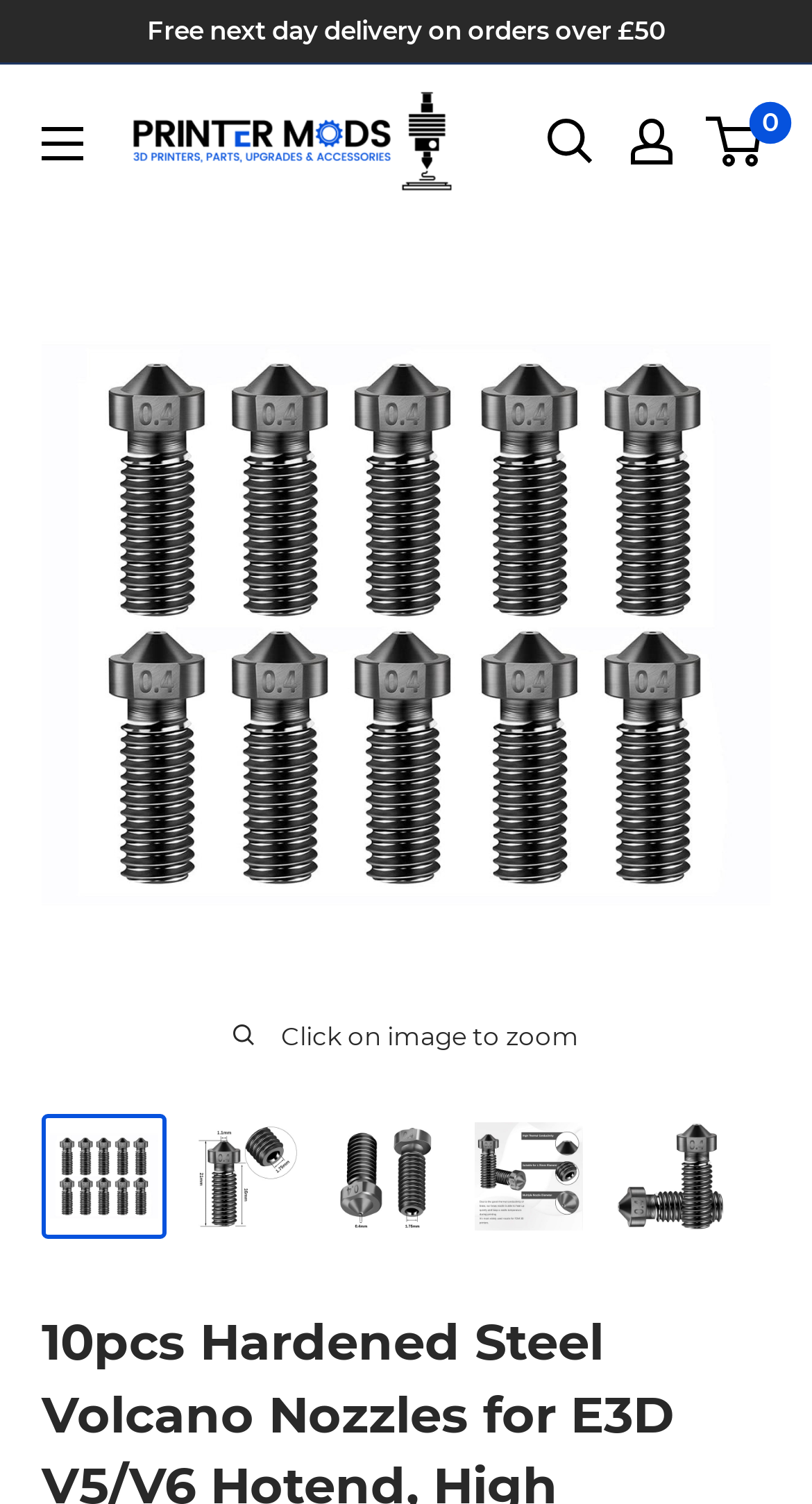Is there a search function on the webpage?
Using the image, provide a detailed and thorough answer to the question.

There is a search function on the webpage, located on the top right corner, which allows users to search for products or keywords.